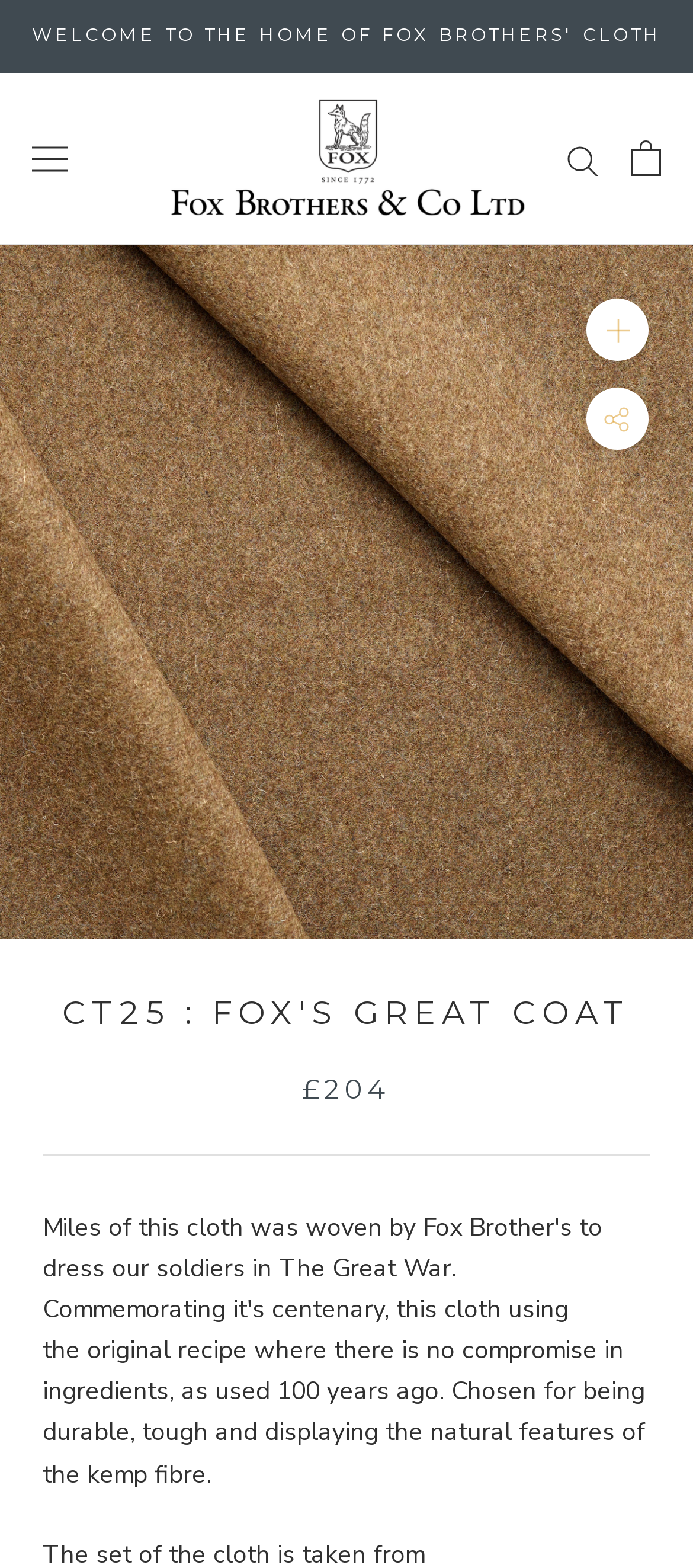What is the company name associated with the cloth?
Give a single word or phrase as your answer by examining the image.

Fox Brothers & Co Ltd